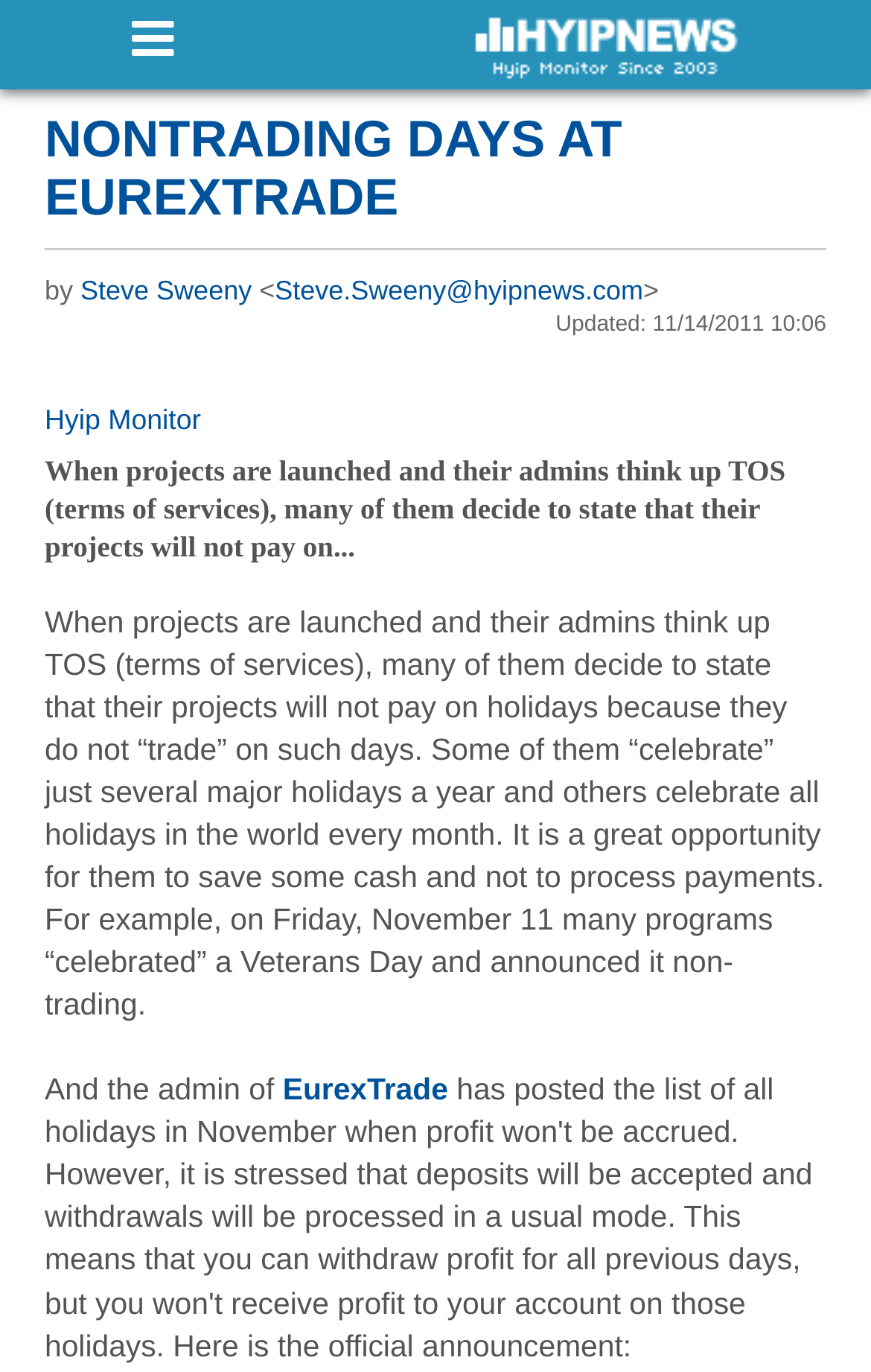Determine the bounding box coordinates for the UI element described. Format the coordinates as (top-left x, top-left y, bottom-right x, bottom-right y) and ensure all values are between 0 and 1. Element description: Steve.Sweeny@hyipnews.com

[0.316, 0.2, 0.739, 0.223]